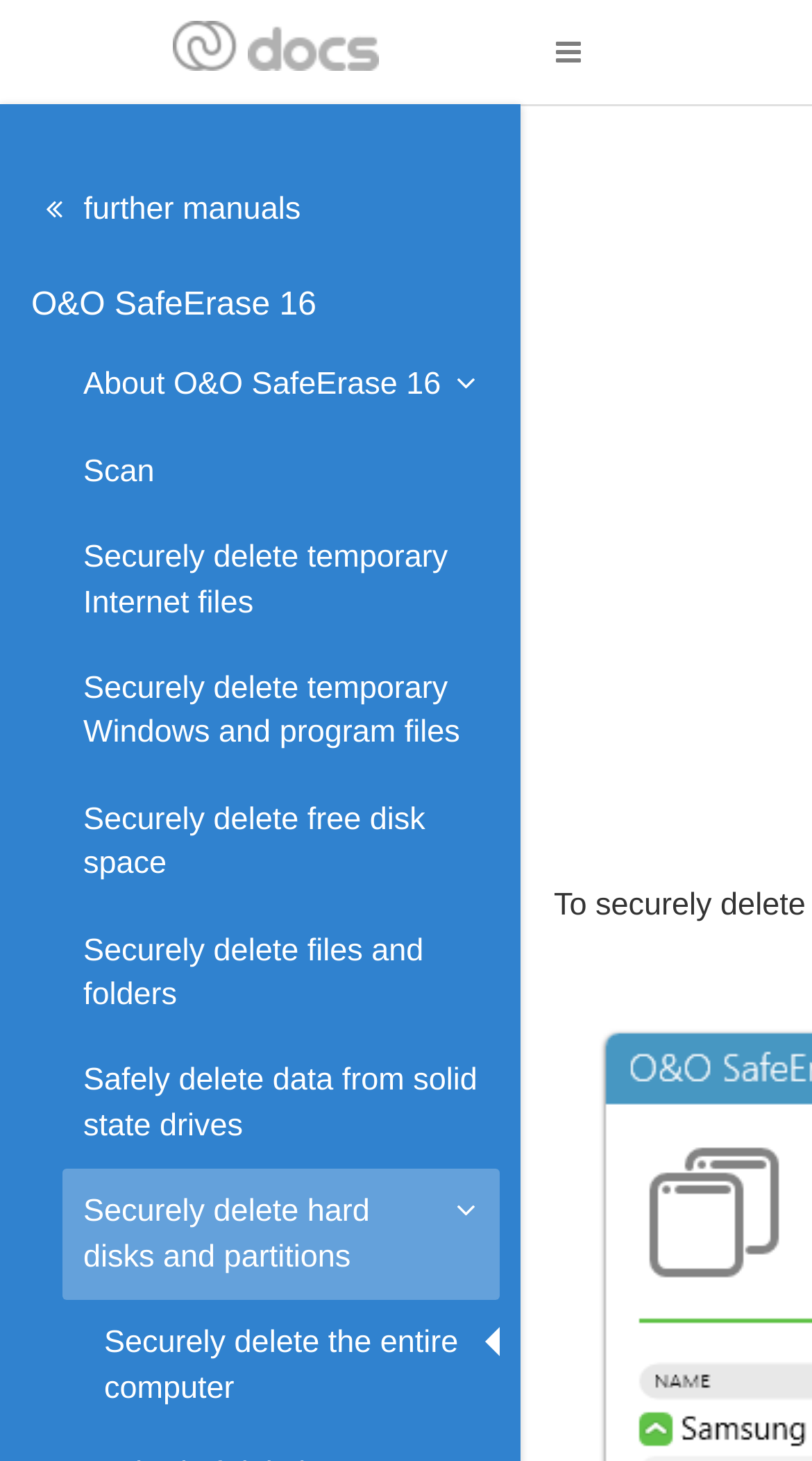Provide the bounding box coordinates for the UI element described in this sentence: "Securely delete temporary Internet files". The coordinates should be four float values between 0 and 1, i.e., [left, top, right, bottom].

[0.077, 0.352, 0.615, 0.442]